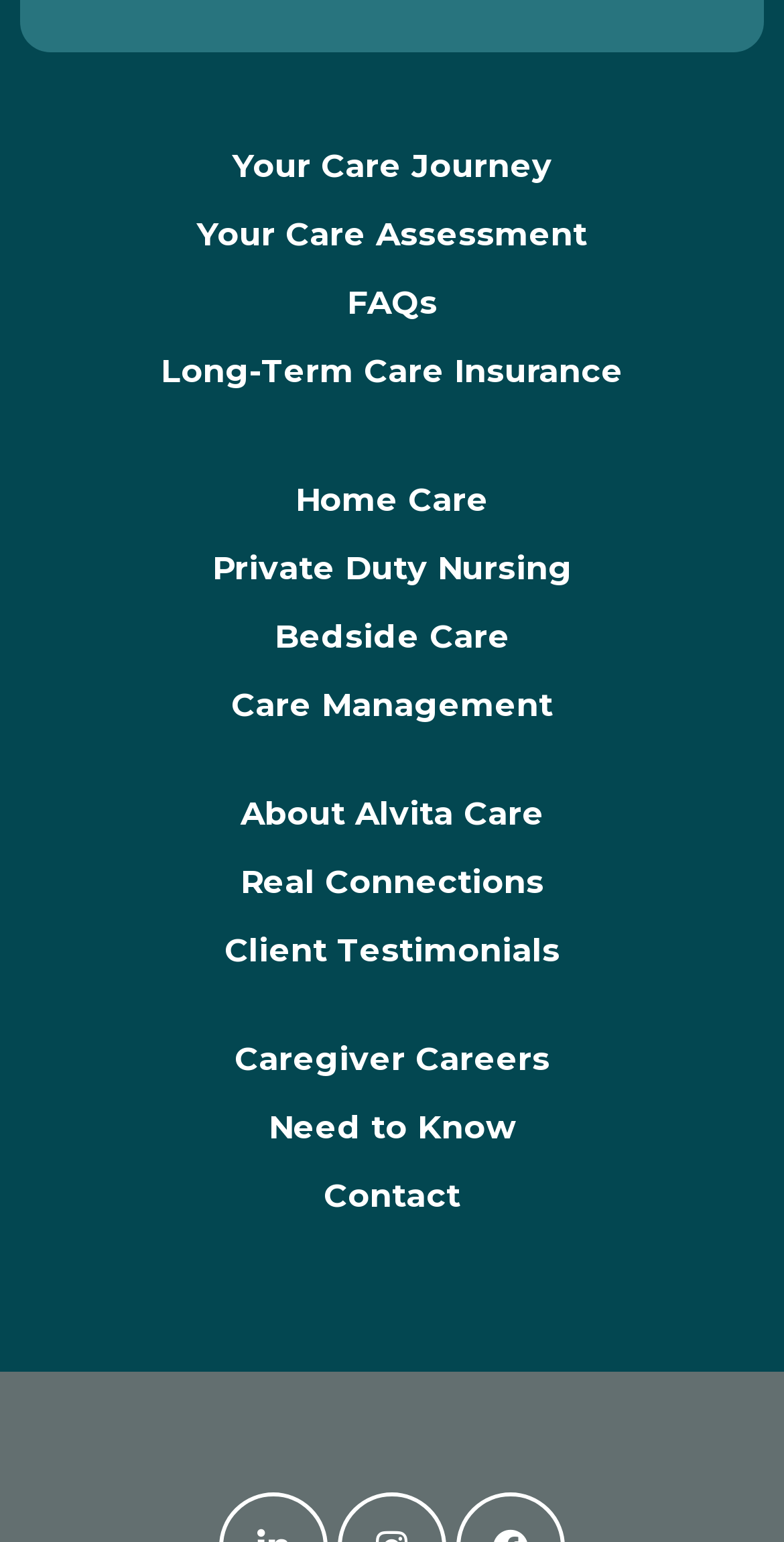Find and indicate the bounding box coordinates of the region you should select to follow the given instruction: "Explore home care options".

[0.219, 0.302, 0.781, 0.346]